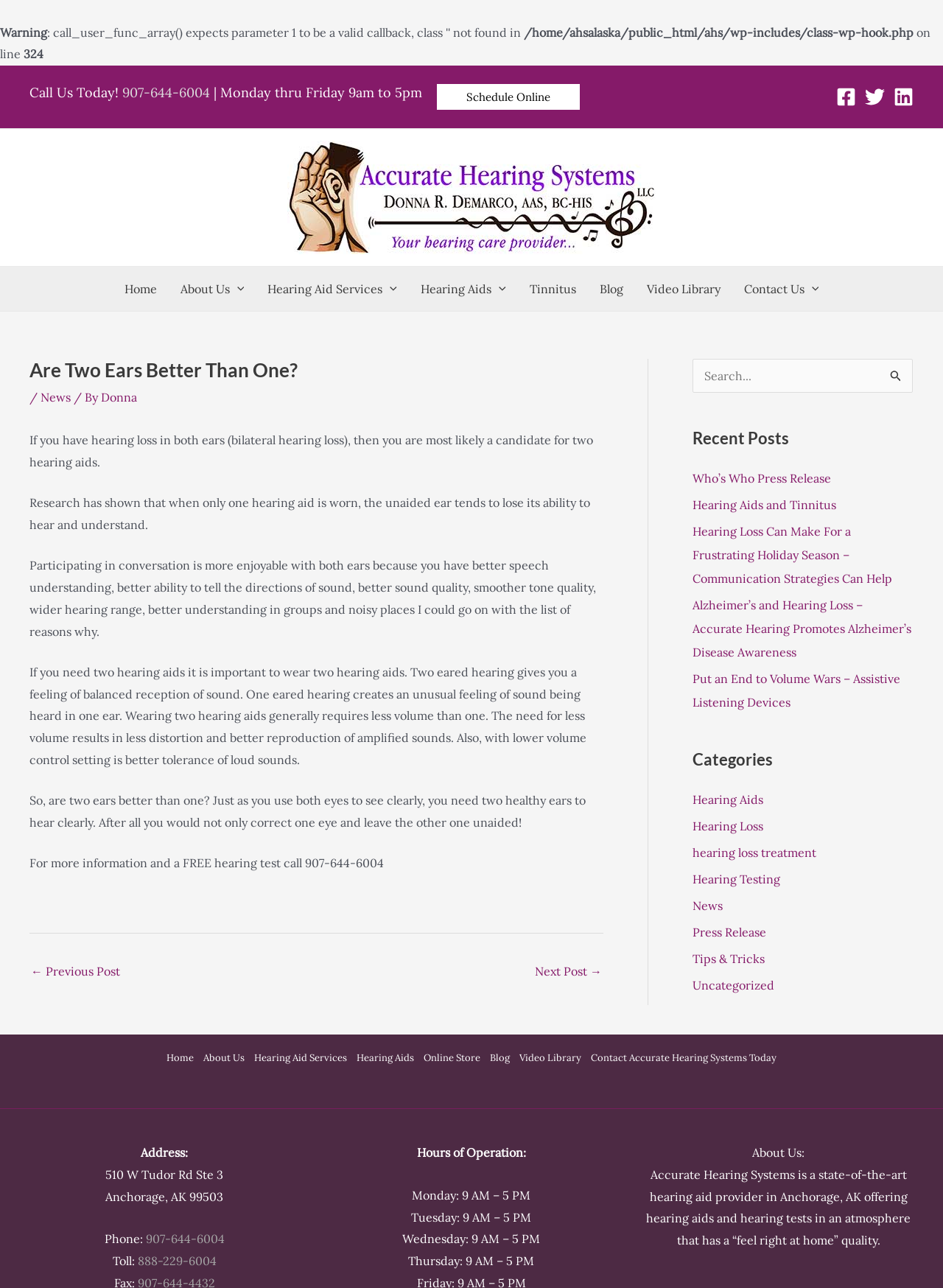Locate the bounding box coordinates of the element I should click to achieve the following instruction: "Call the phone number".

[0.13, 0.065, 0.223, 0.078]